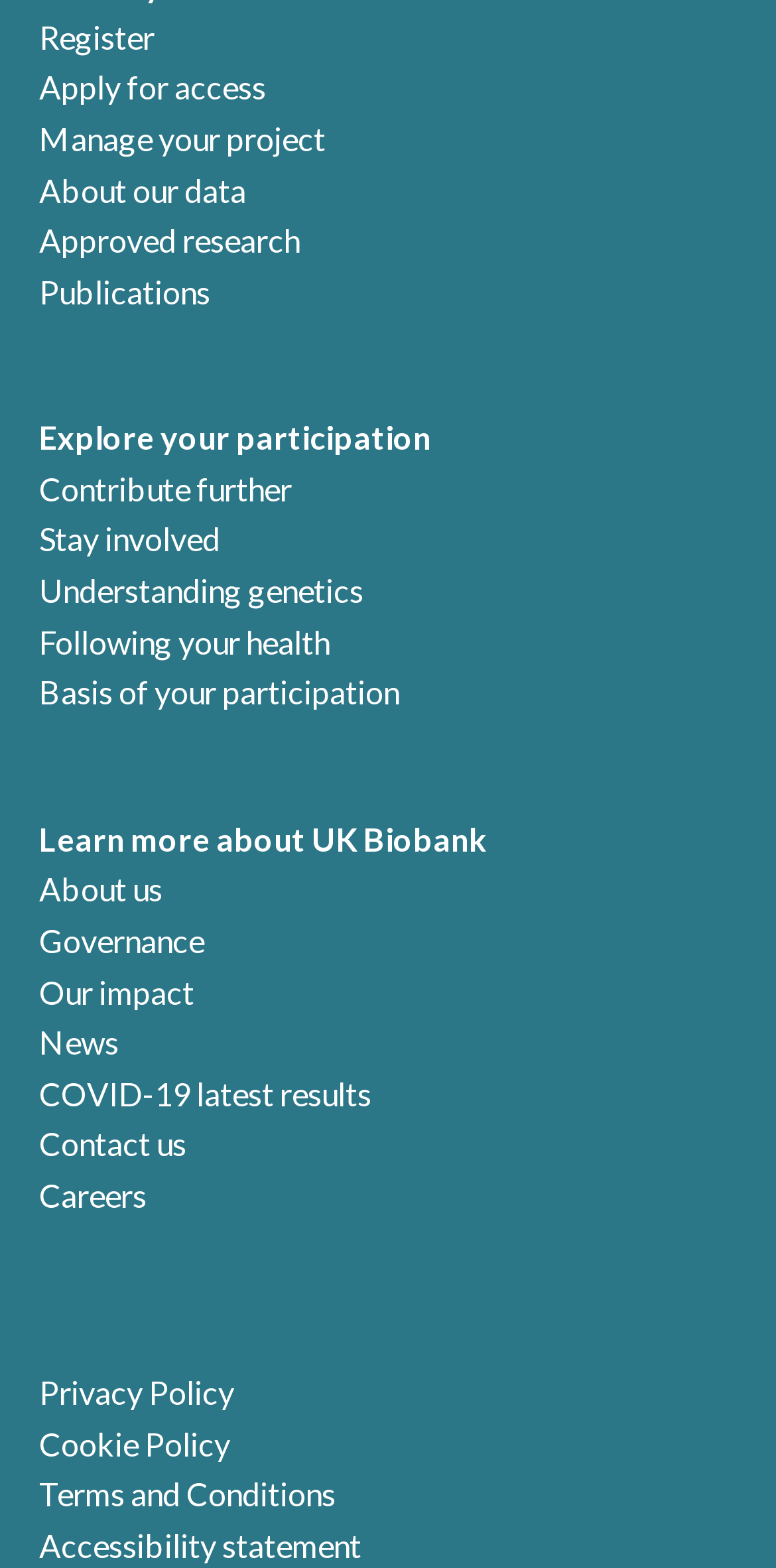Reply to the question below using a single word or brief phrase:
What is the last link in the list of links?

Accessibility statement